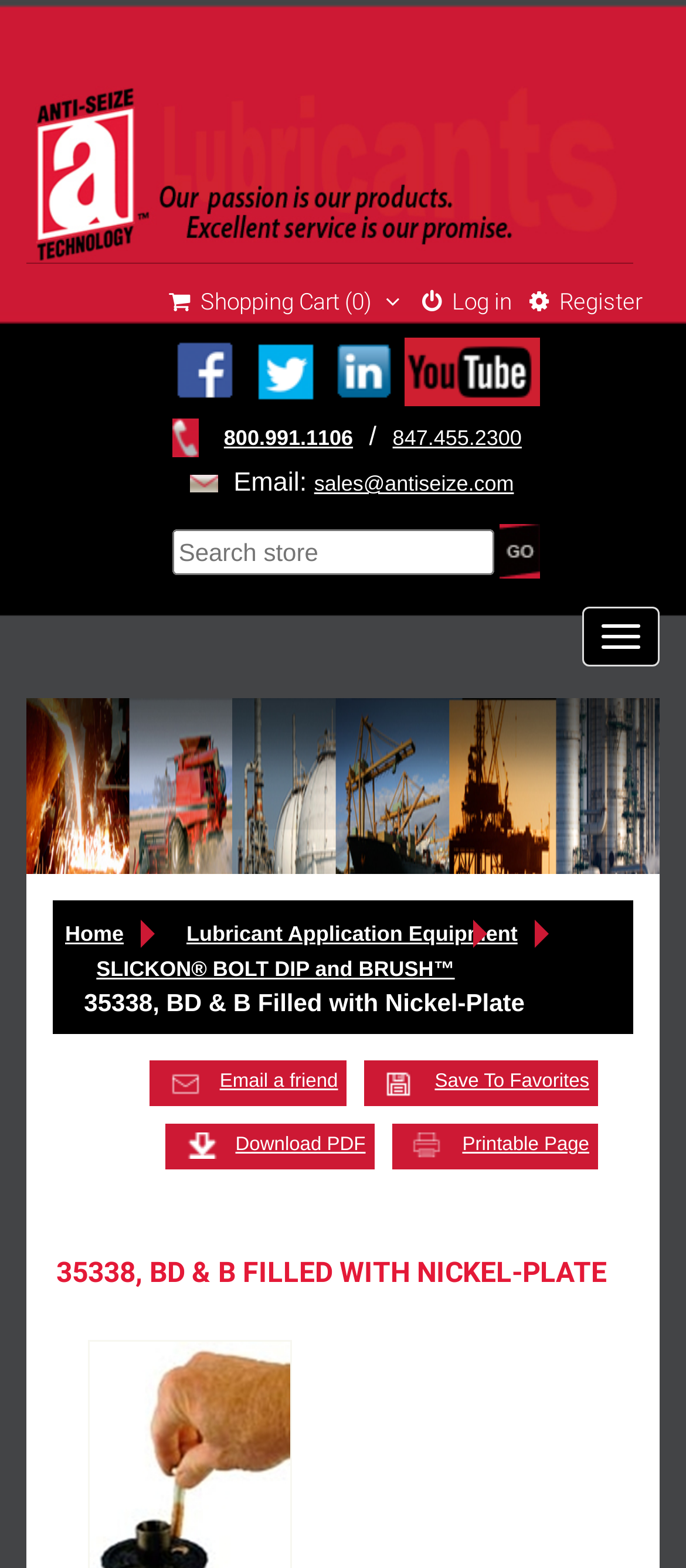What is the email address for sales?
Answer with a single word or phrase, using the screenshot for reference.

sales@antiseize.com